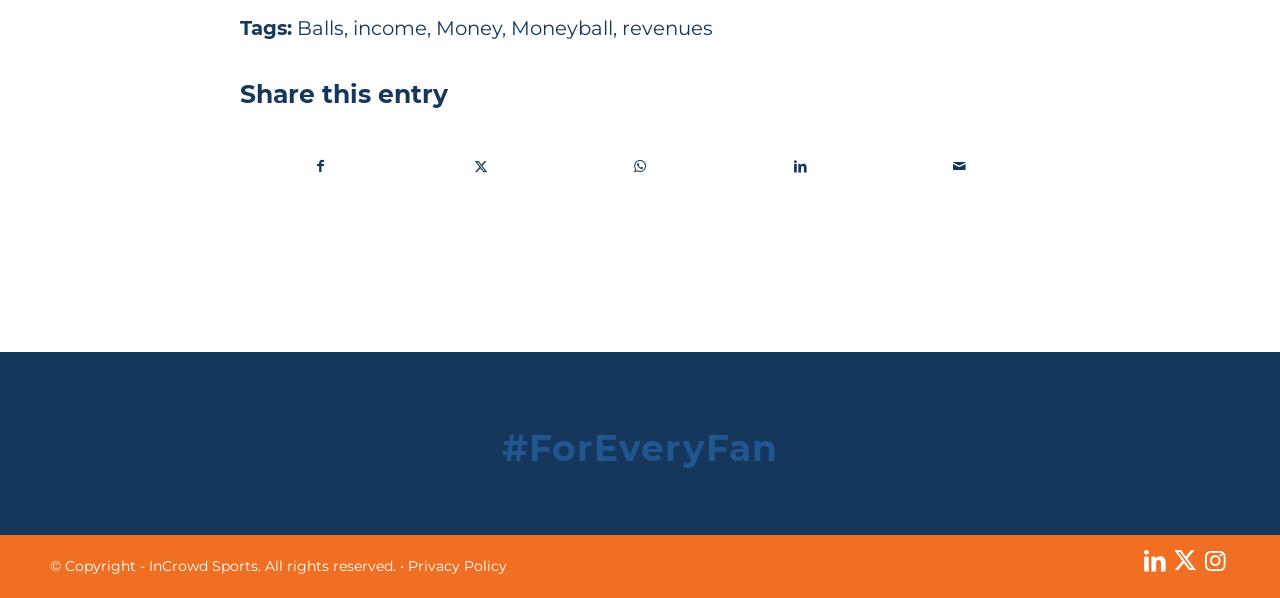Determine the bounding box coordinates of the UI element described below. Use the format (top-left x, top-left y, bottom-right x, bottom-right y) with floating point numbers between 0 and 1: Share on X

[0.314, 0.223, 0.438, 0.335]